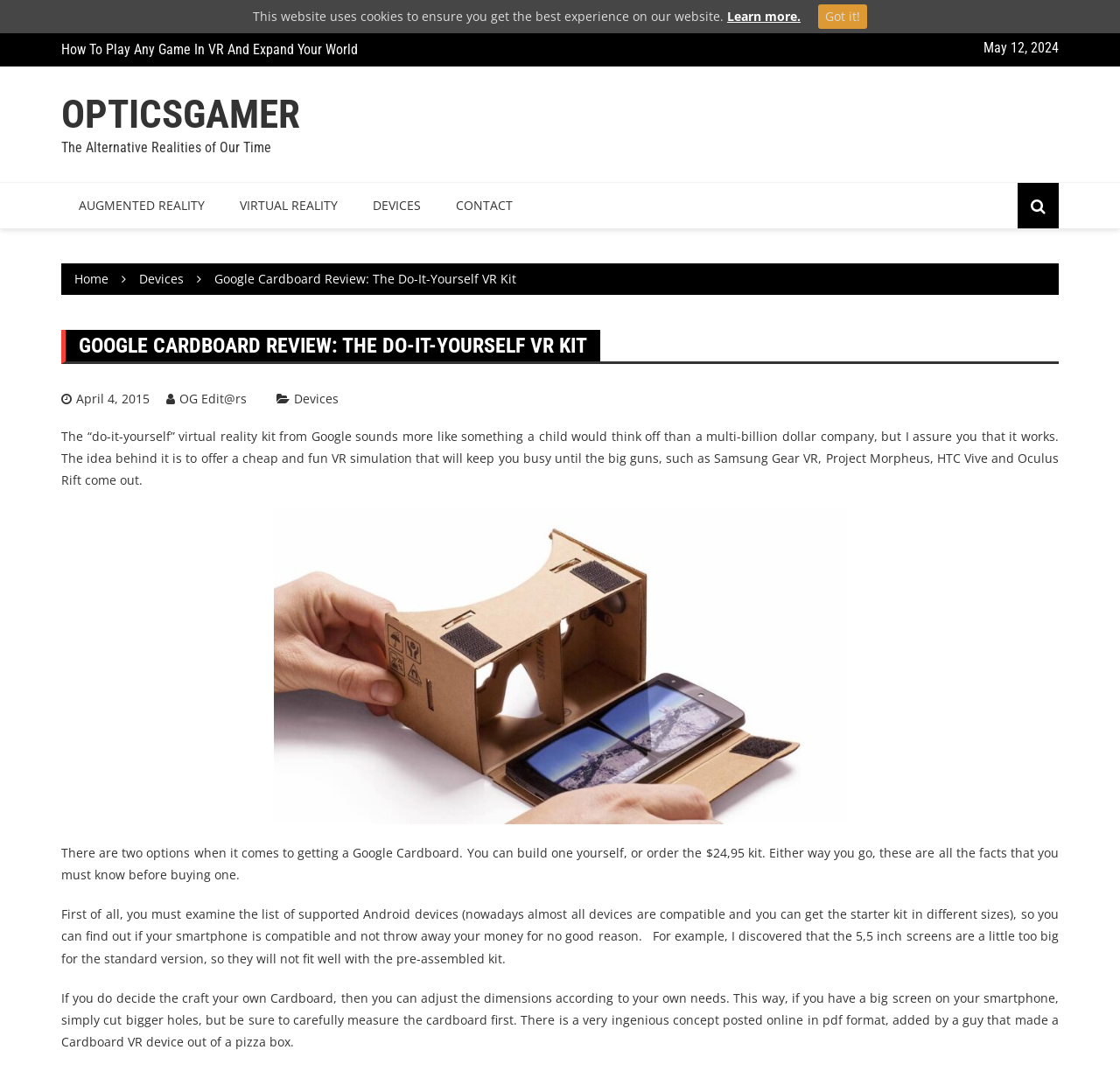What is the author of the article?
Could you give a comprehensive explanation in response to this question?

I found the answer by looking at the link 'OG Edit@rs' which is a sub-element of the heading 'GOOGLE CARDBOARD REVIEW: THE DO-IT-YOURSELF VR KIT'.